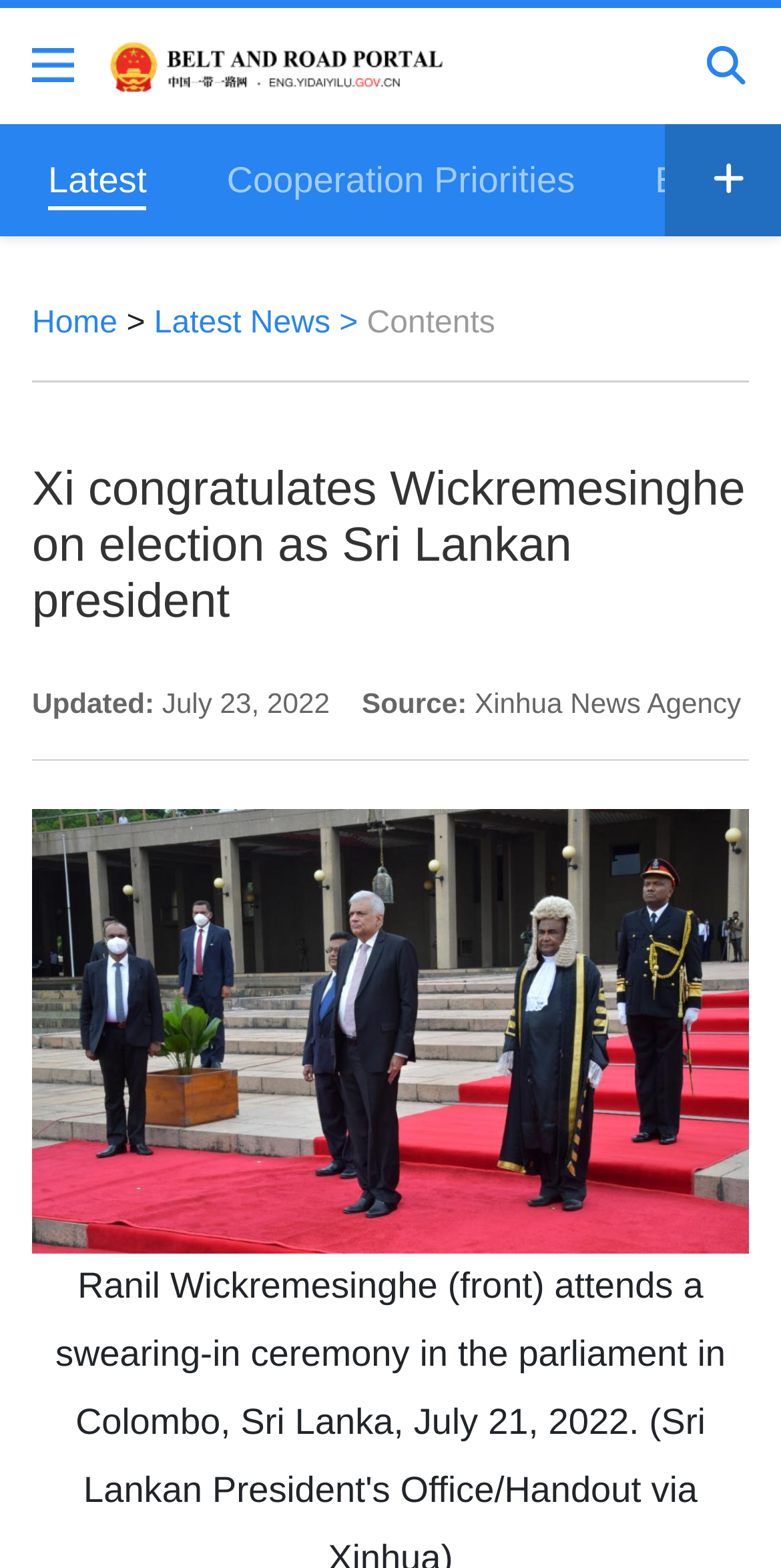Give a concise answer using only one word or phrase for this question:
What is the source of the news?

Xinhua News Agency